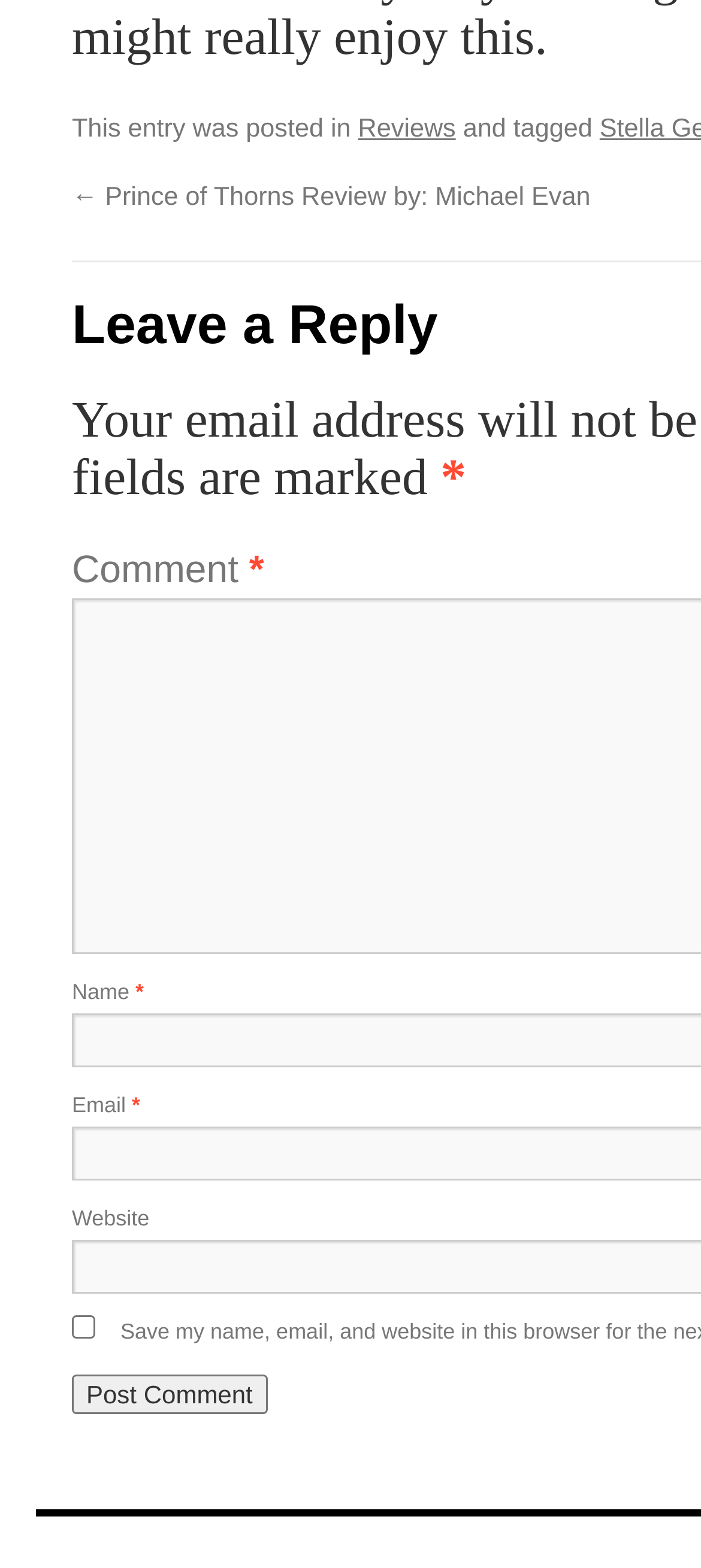How many links are present in the top section of the page?
Analyze the image and provide a thorough answer to the question.

The top section of the page contains two links: 'Reviews' and '← Prince of Thorns Review by: Michael Evan'. These links can be identified by their corresponding element types and OCR text.